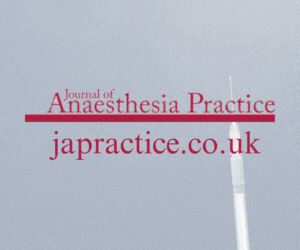Use a single word or phrase to answer the question:
What is the URL of the journal's website?

japractice.co.uk